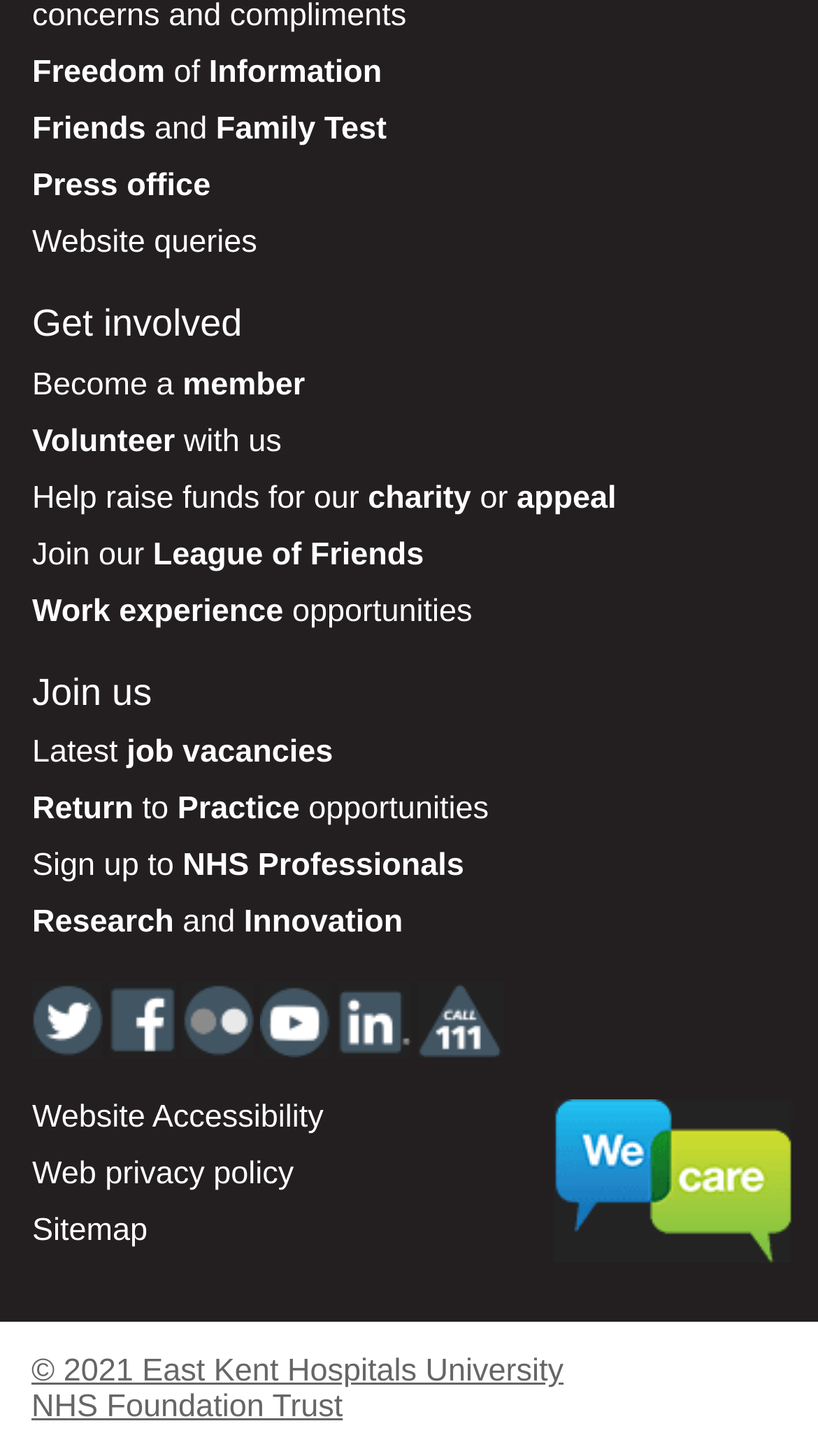Provide a brief response to the question below using a single word or phrase: 
What is the first link on the webpage?

Freedom of Information